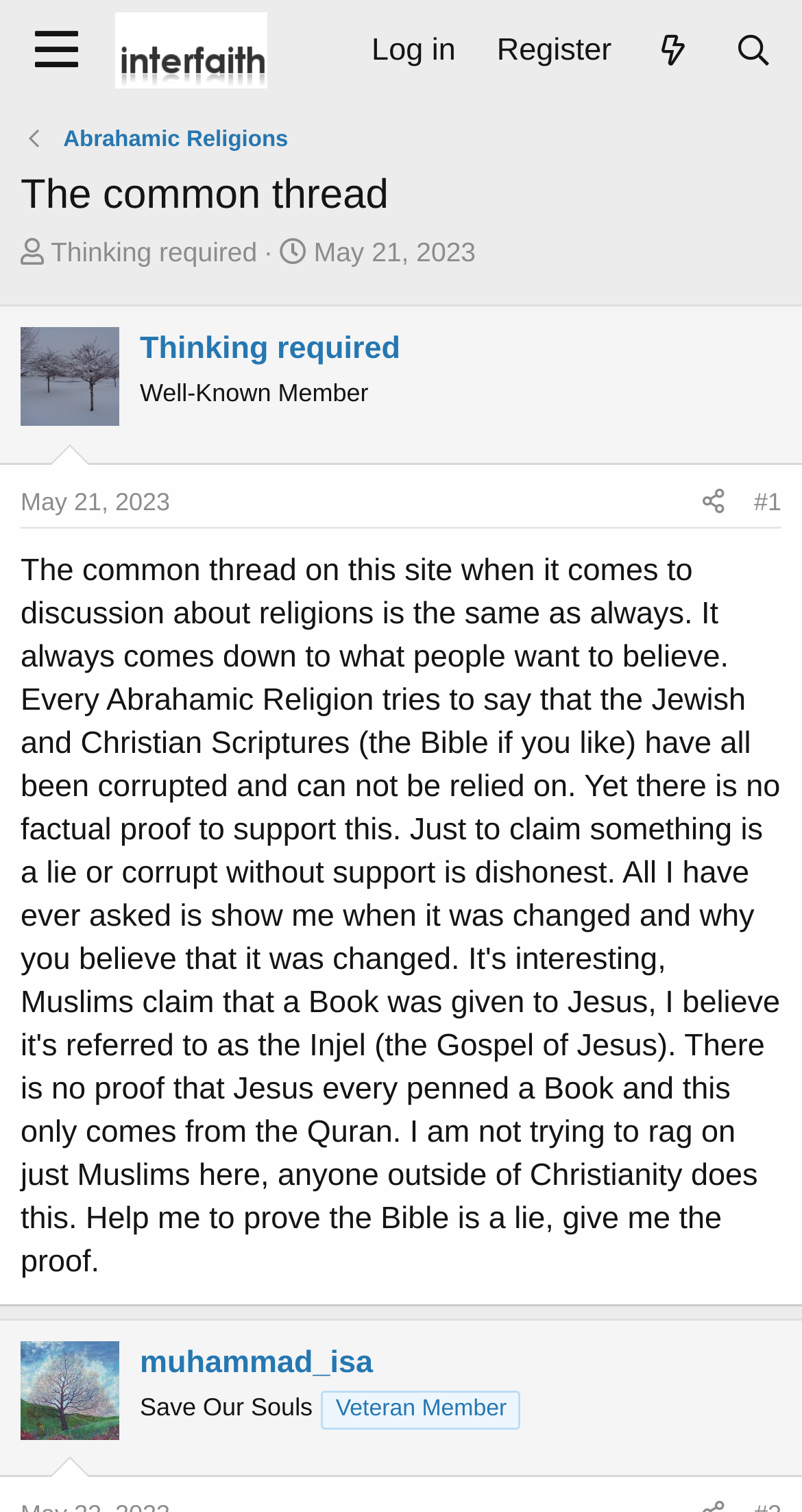Who started the thread?
Analyze the image and provide a thorough answer to the question.

The username of the person who started the thread can be found in the link element with the text 'muhammad_isa' which is located near the top of the webpage, indicating that this user started the thread.